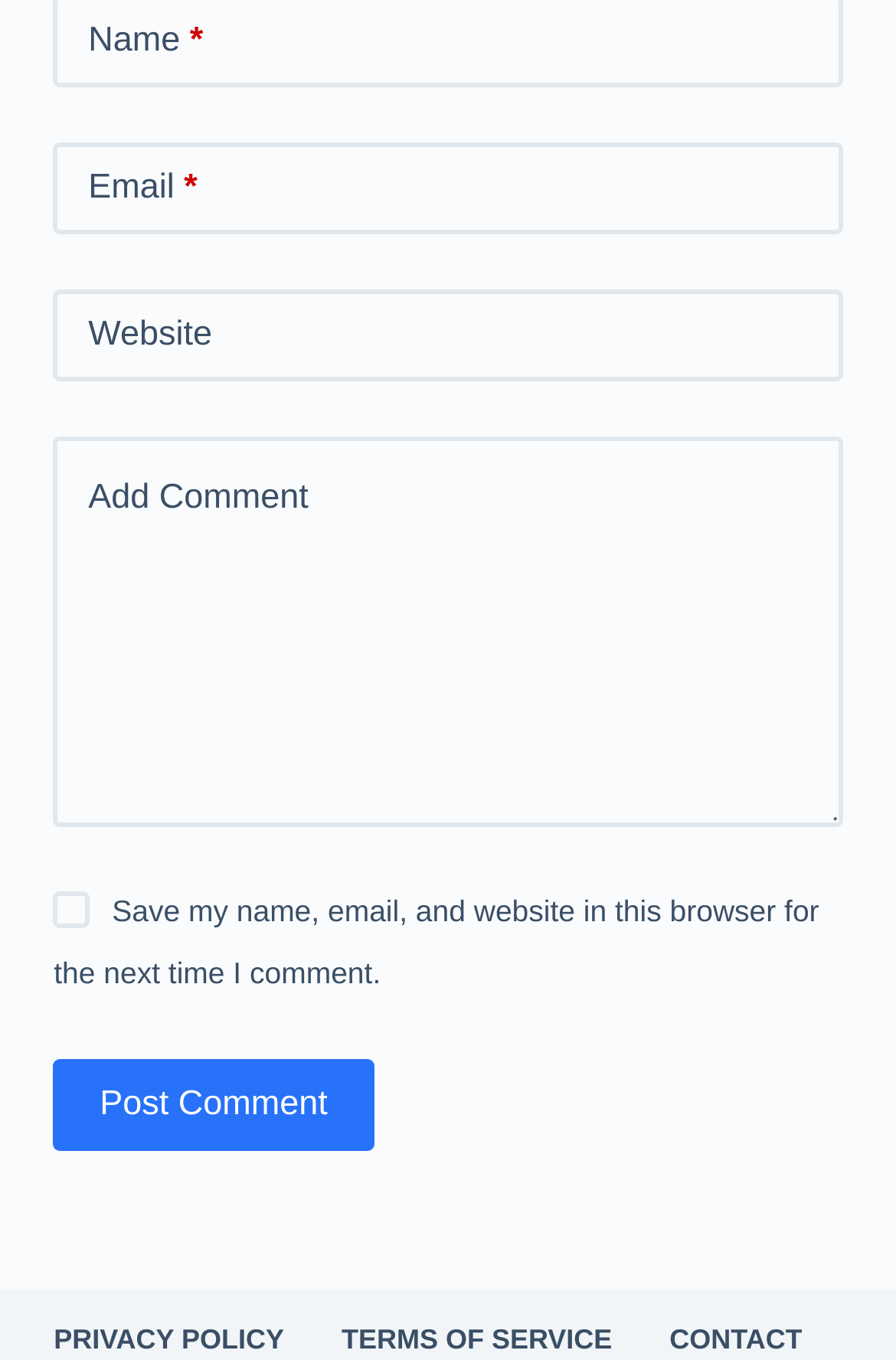Find the bounding box coordinates for the HTML element specified by: "Contact".

[0.715, 0.973, 0.928, 1.0]